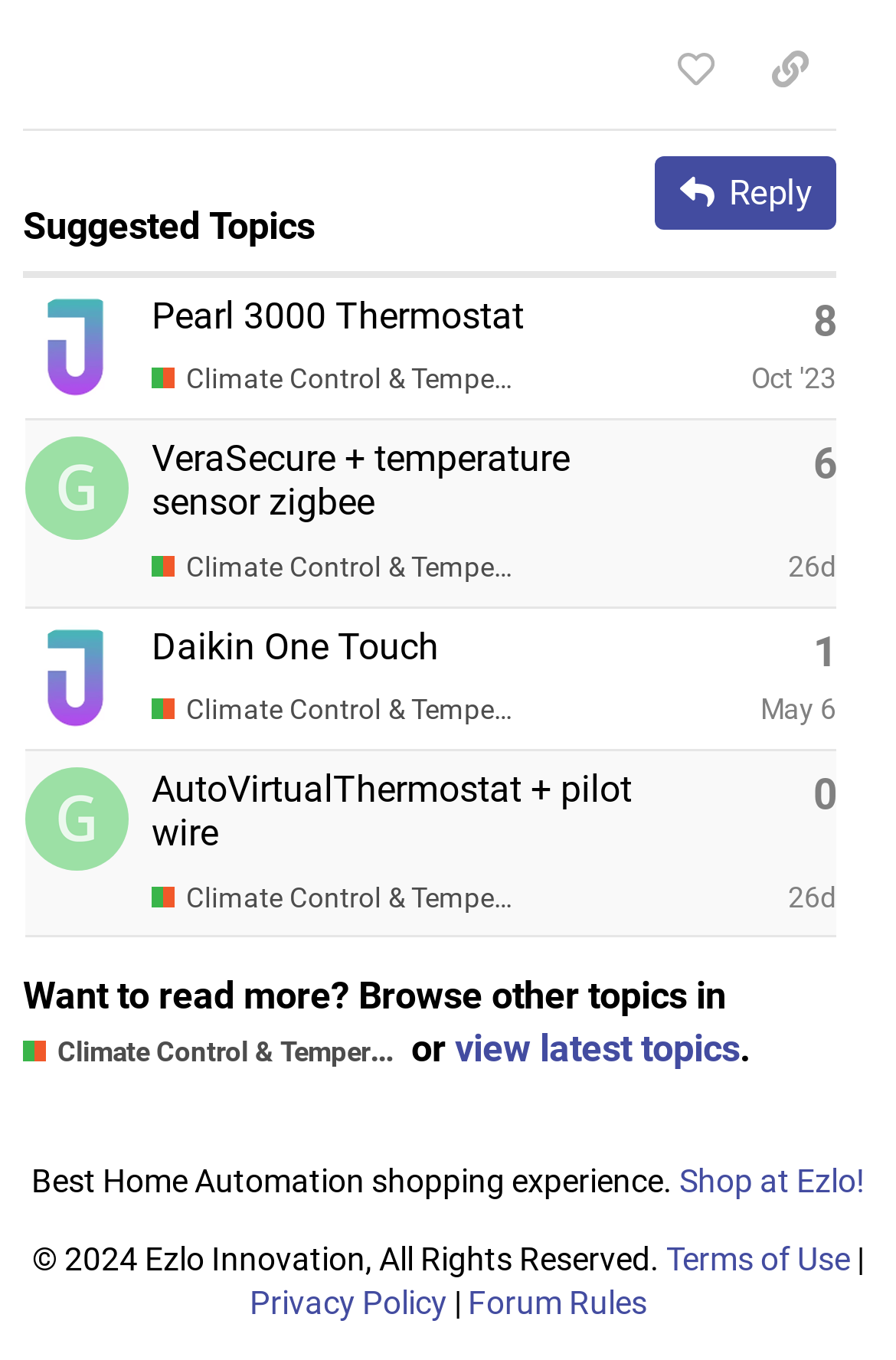Bounding box coordinates are given in the format (top-left x, top-left y, bottom-right x, bottom-right y). All values should be floating point numbers between 0 and 1. Provide the bounding box coordinate for the UI element described as: May 6

[0.849, 0.51, 0.933, 0.534]